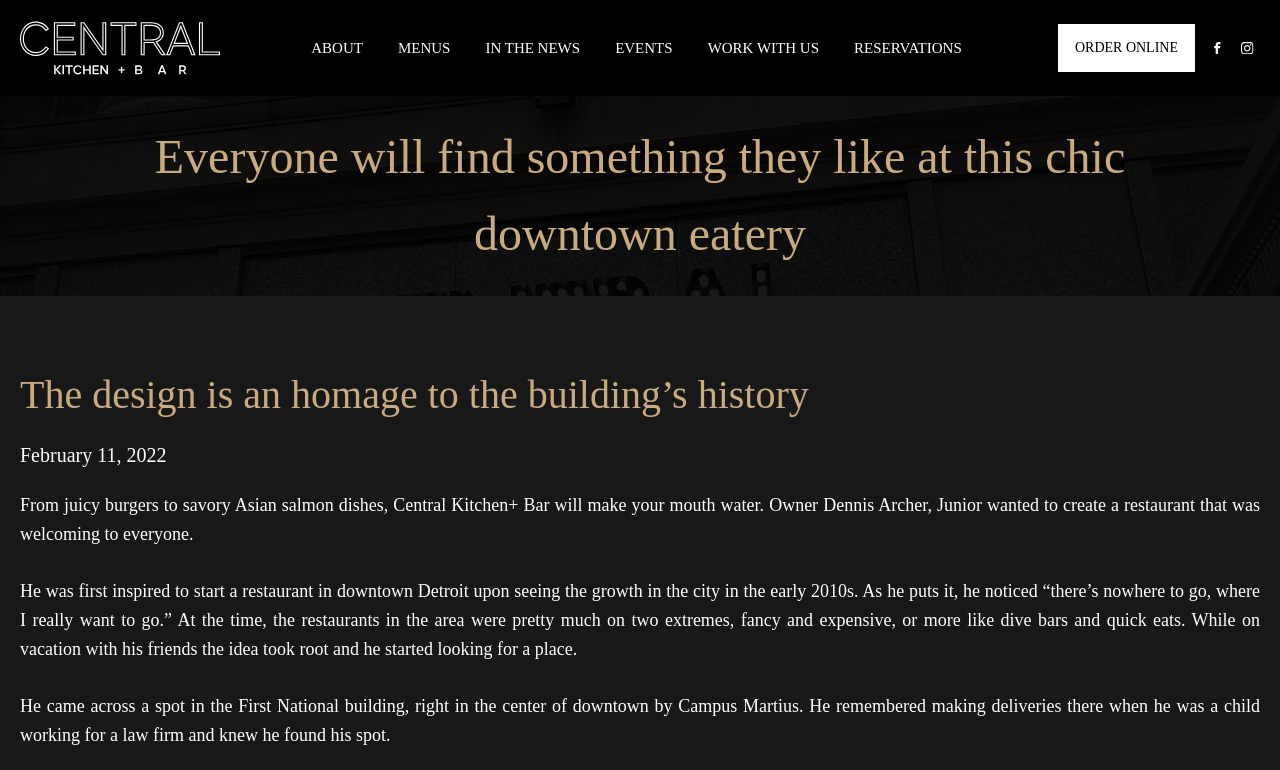Determine the bounding box of the UI component based on this description: "ORDER ONLINE". The bounding box coordinates should be four float values between 0 and 1, i.e., [left, top, right, bottom].

[0.827, 0.031, 0.934, 0.094]